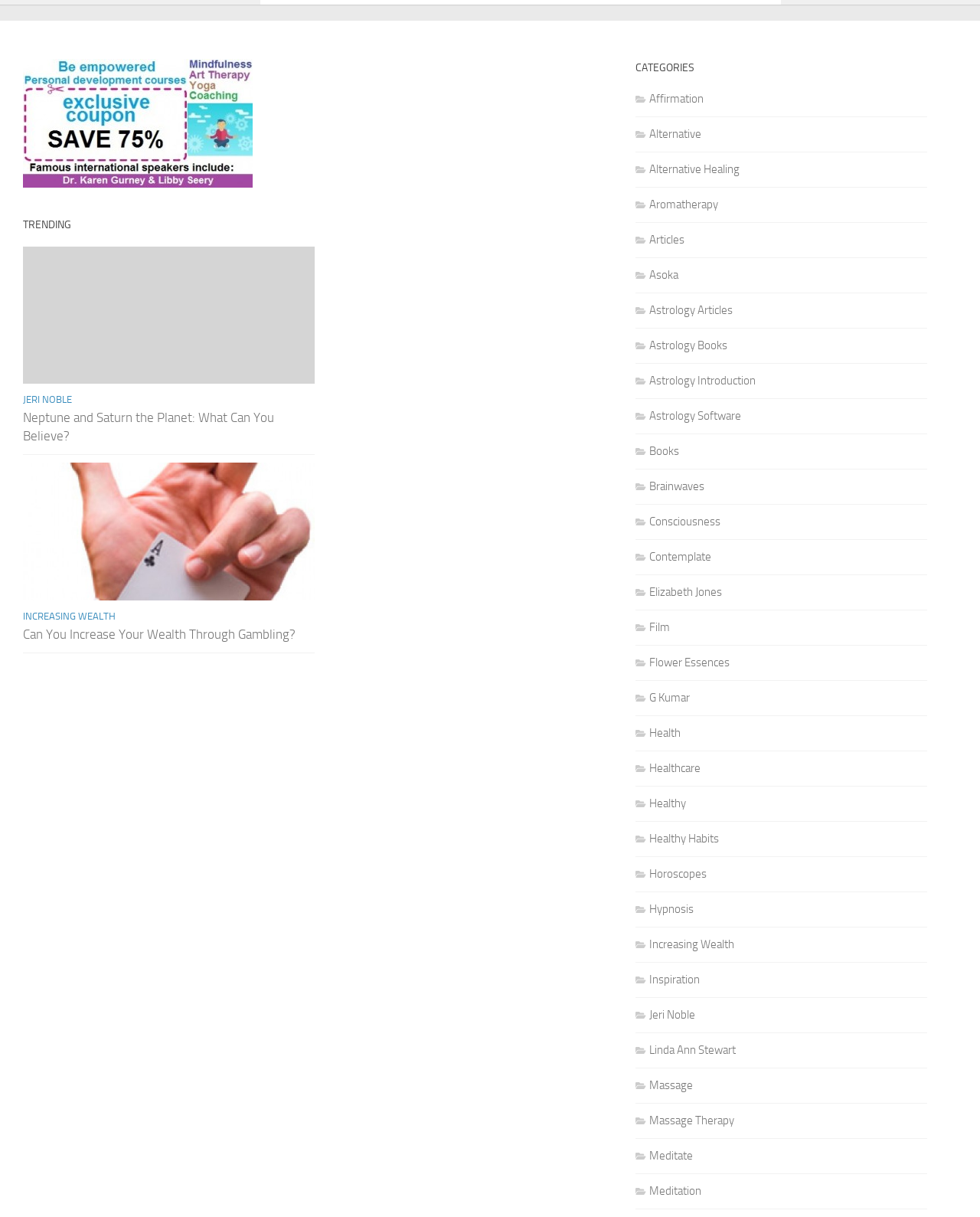Use a single word or phrase to answer the question:
How many links are under the 'CATEGORIES' heading?

31